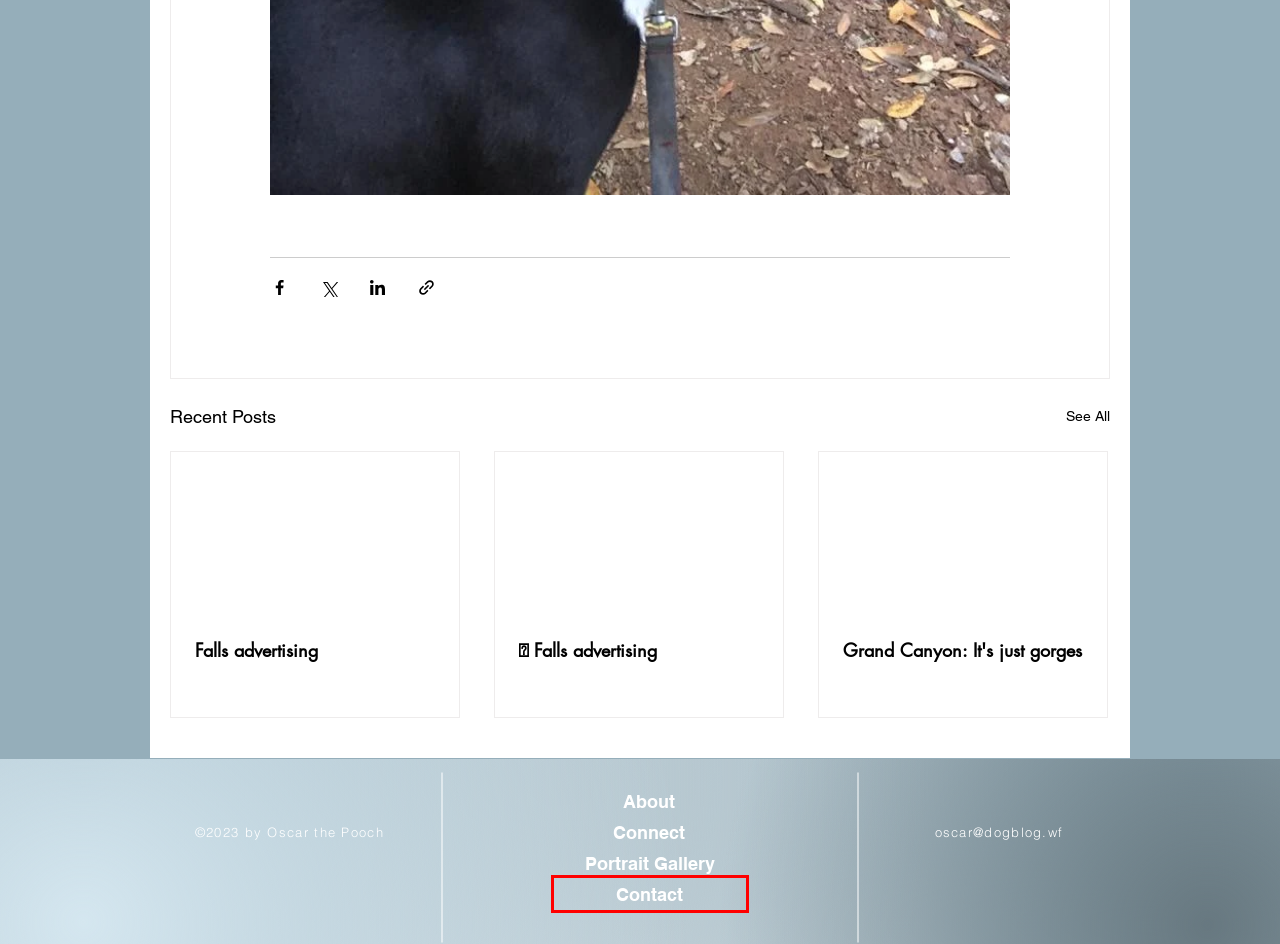Examine the screenshot of the webpage, which has a red bounding box around a UI element. Select the webpage description that best fits the new webpage after the element inside the red bounding box is clicked. Here are the choices:
A. Falls advertising
B. Grand Canyon: It's just gorges
C. Portrait Gallery | Dog Blog (dot woof)
D. Projects (List) | Dog Blog (dot woof)
E. Best Friends
F. 🌟 Falls advertising
G. Best in the West | Dog Blog (dot woof)
H. Contact | Dog Blog (dot woof)

H